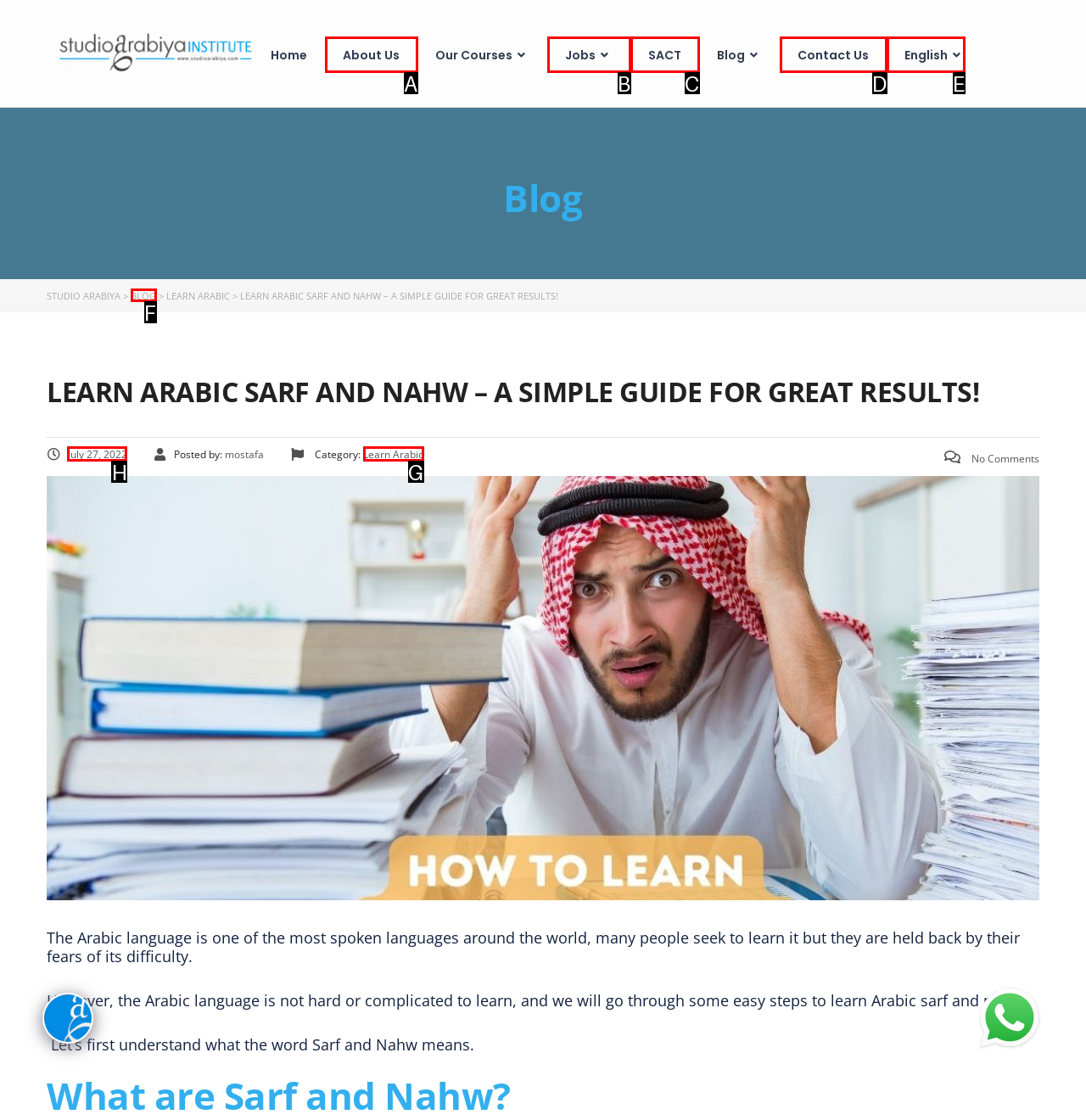From the options shown in the screenshot, tell me which lettered element I need to click to complete the task: Click on 'Login'.

None